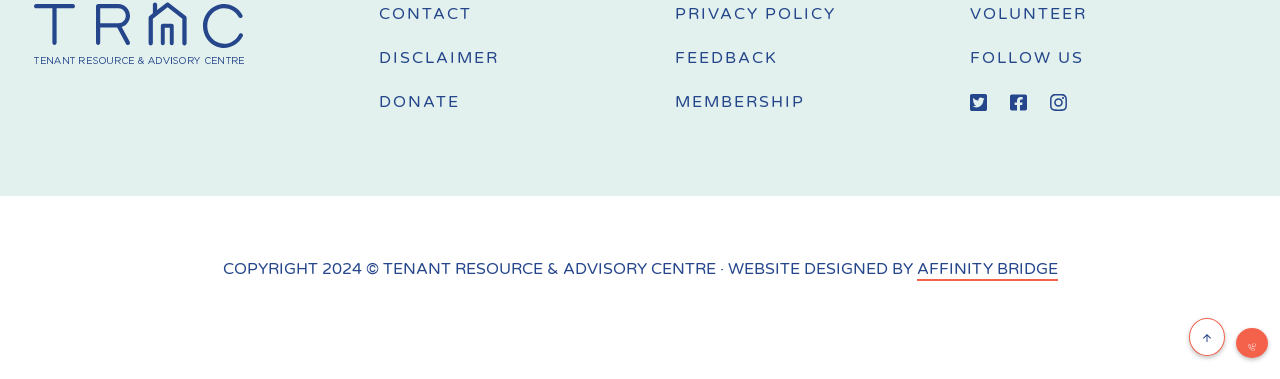What is the last navigation link in the top section?
Refer to the image and give a detailed response to the question.

The navigation links can be found at the top of the webpage, and the last link is VOLUNTEER, which is located at the far right of the top section.